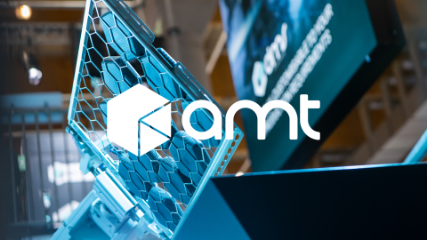Give a detailed account of the elements present in the image.

The image showcases a modern and visually striking display featuring the logo of "amt" prominently placed against a sleek, high-tech backdrop. The logo, presented in a modern font, features a stylized geometric design, symbolizing innovation and creativity. In the background, a well-lit assembly or exhibition setting emphasizes a sophisticated atmosphere, indicative of a contemporary business or technology environment. This display seems to be part of a marketing or promotional setup, aiming to capture the attention of viewers through its clean lines and appealing aesthetics. The use of vibrant colors and light adds a dynamic quality, underscoring the forward-thinking nature of the brand.